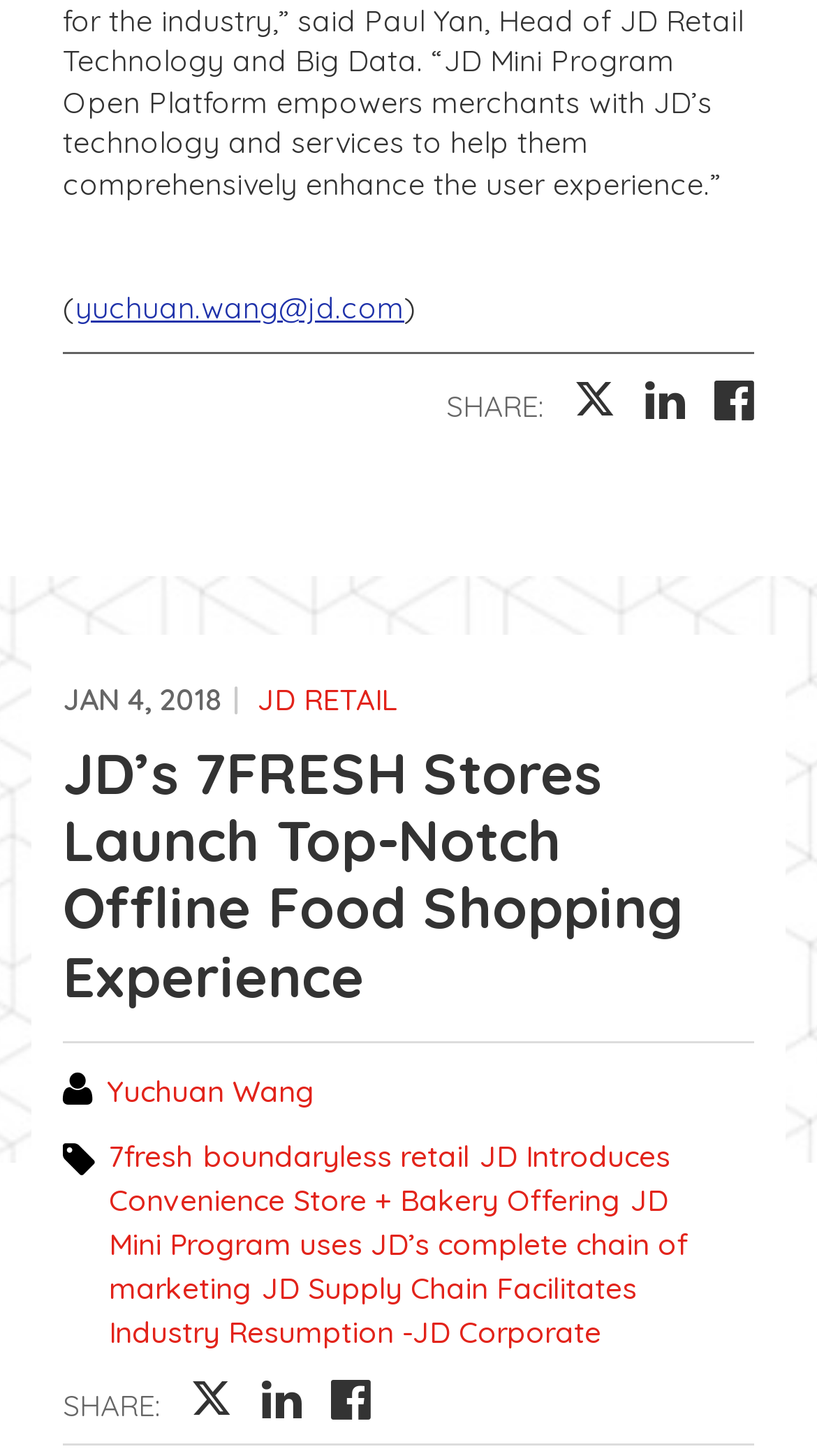Identify the bounding box for the UI element specified in this description: "Yuchuan Wang". The coordinates must be four float numbers between 0 and 1, formatted as [left, top, right, bottom].

[0.131, 0.737, 0.385, 0.763]